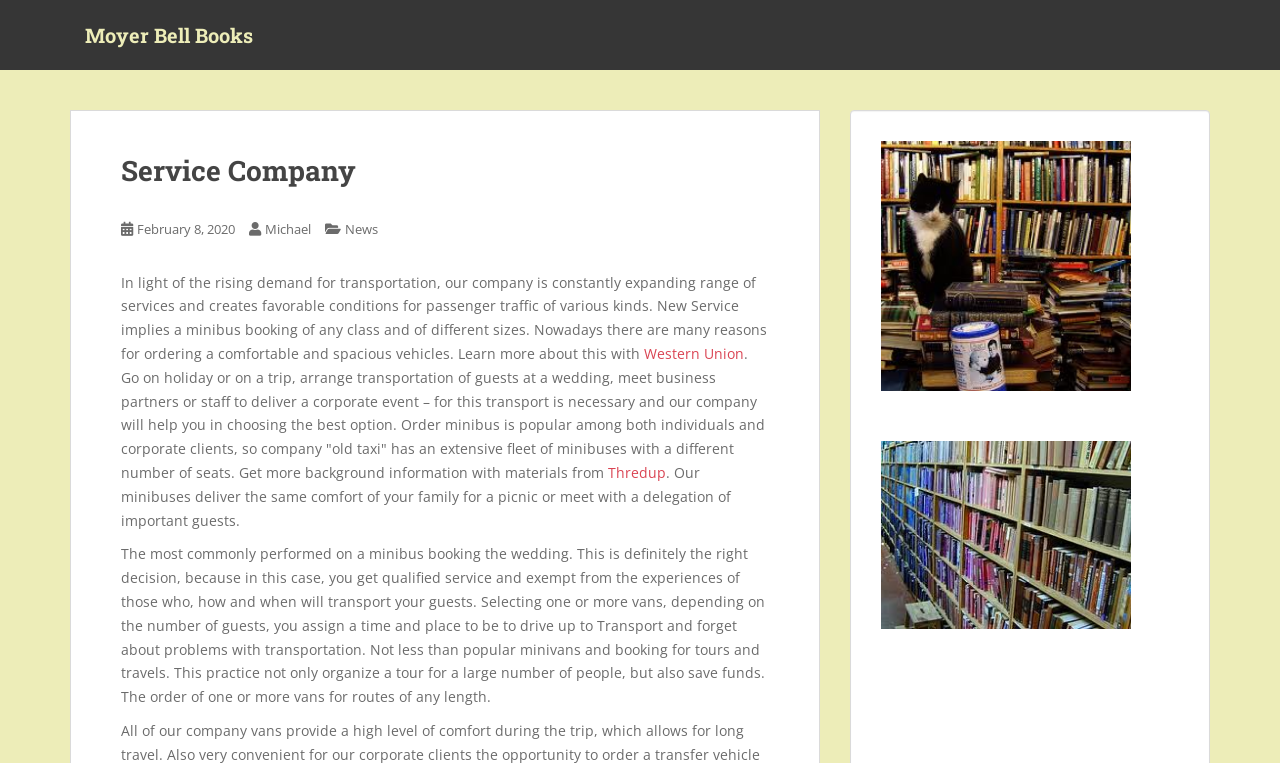Please predict the bounding box coordinates (top-left x, top-left y, bottom-right x, bottom-right y) for the UI element in the screenshot that fits the description: Western Union

[0.503, 0.451, 0.581, 0.476]